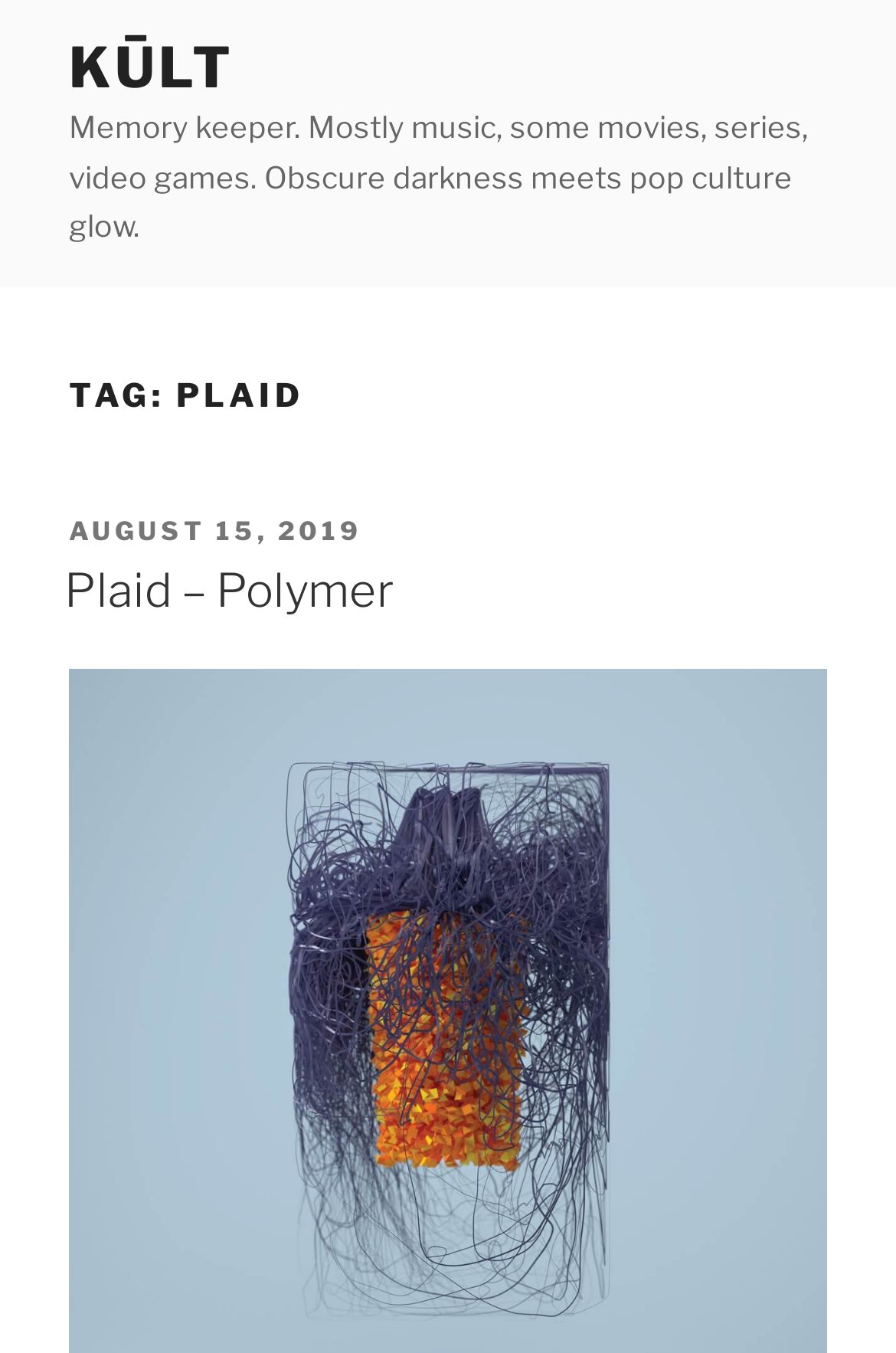Determine the bounding box for the described UI element: "August 15, 2019April 30, 2020".

[0.077, 0.381, 0.405, 0.405]